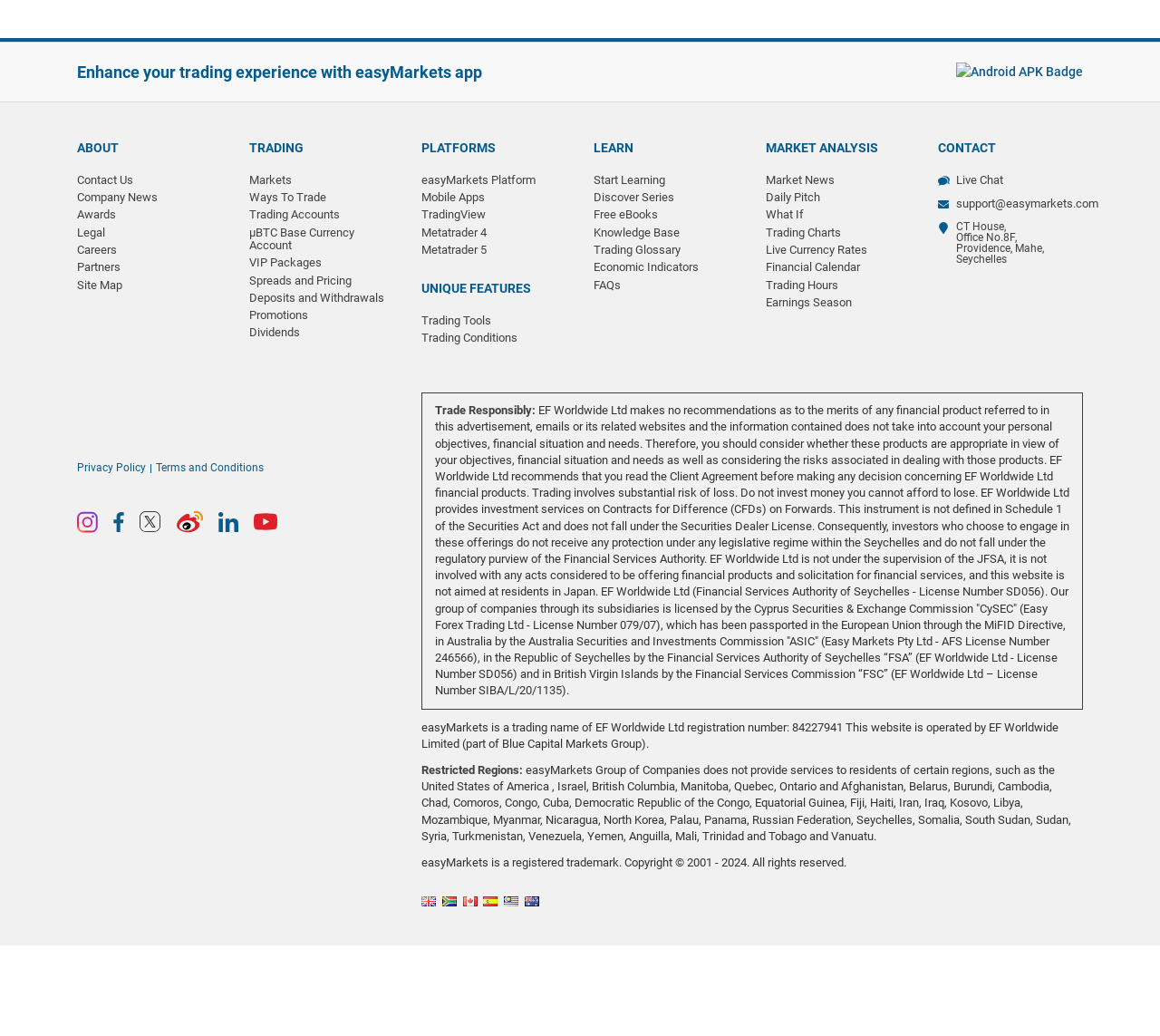What is the purpose of the 'Trading Tools' link?
Look at the image and respond with a one-word or short phrase answer.

To access trading tools